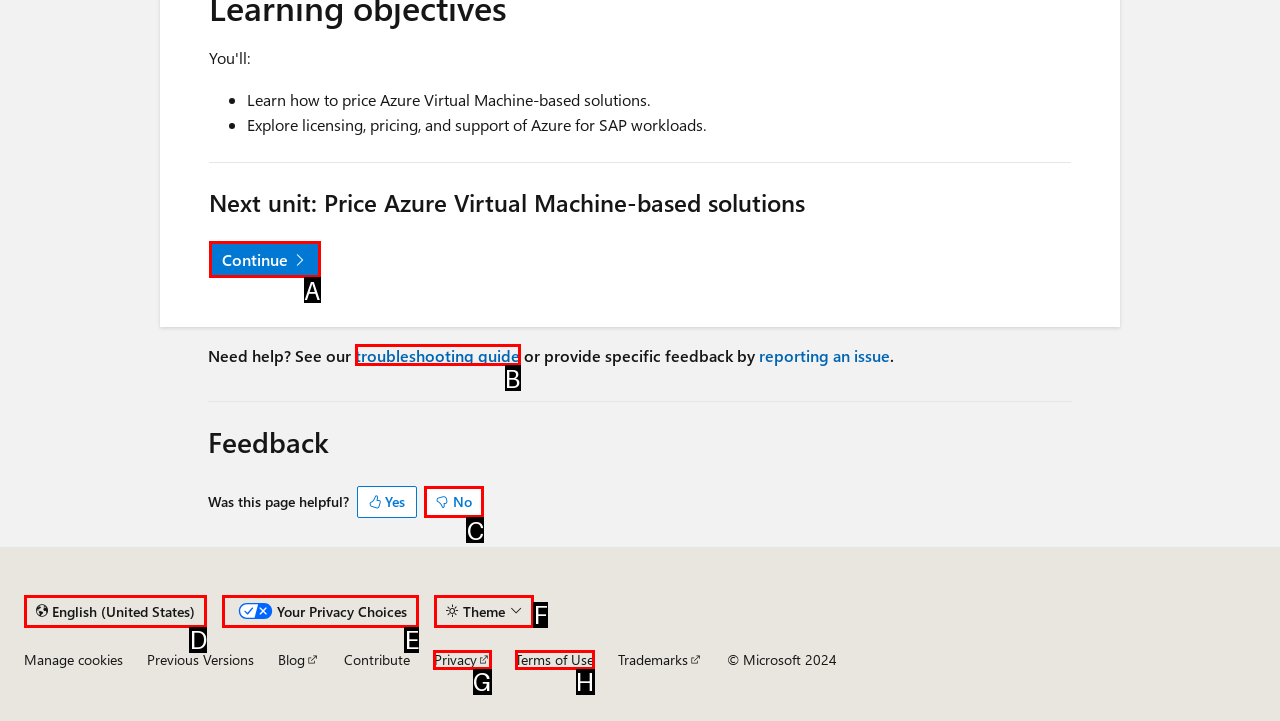Find the option that matches this description: troubleshooting guide
Provide the matching option's letter directly.

B